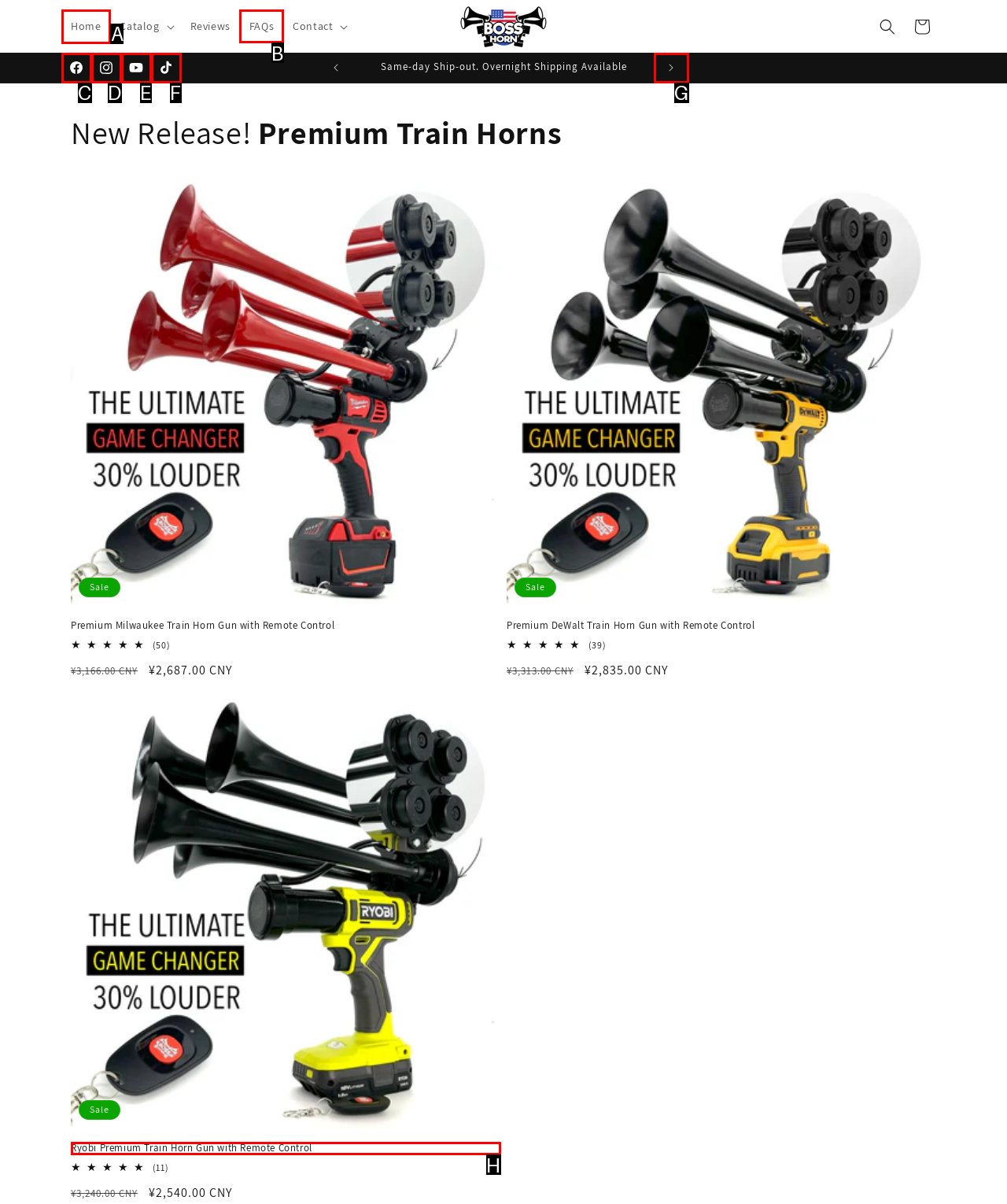For the task: Click on the 'Home' link, specify the letter of the option that should be clicked. Answer with the letter only.

A